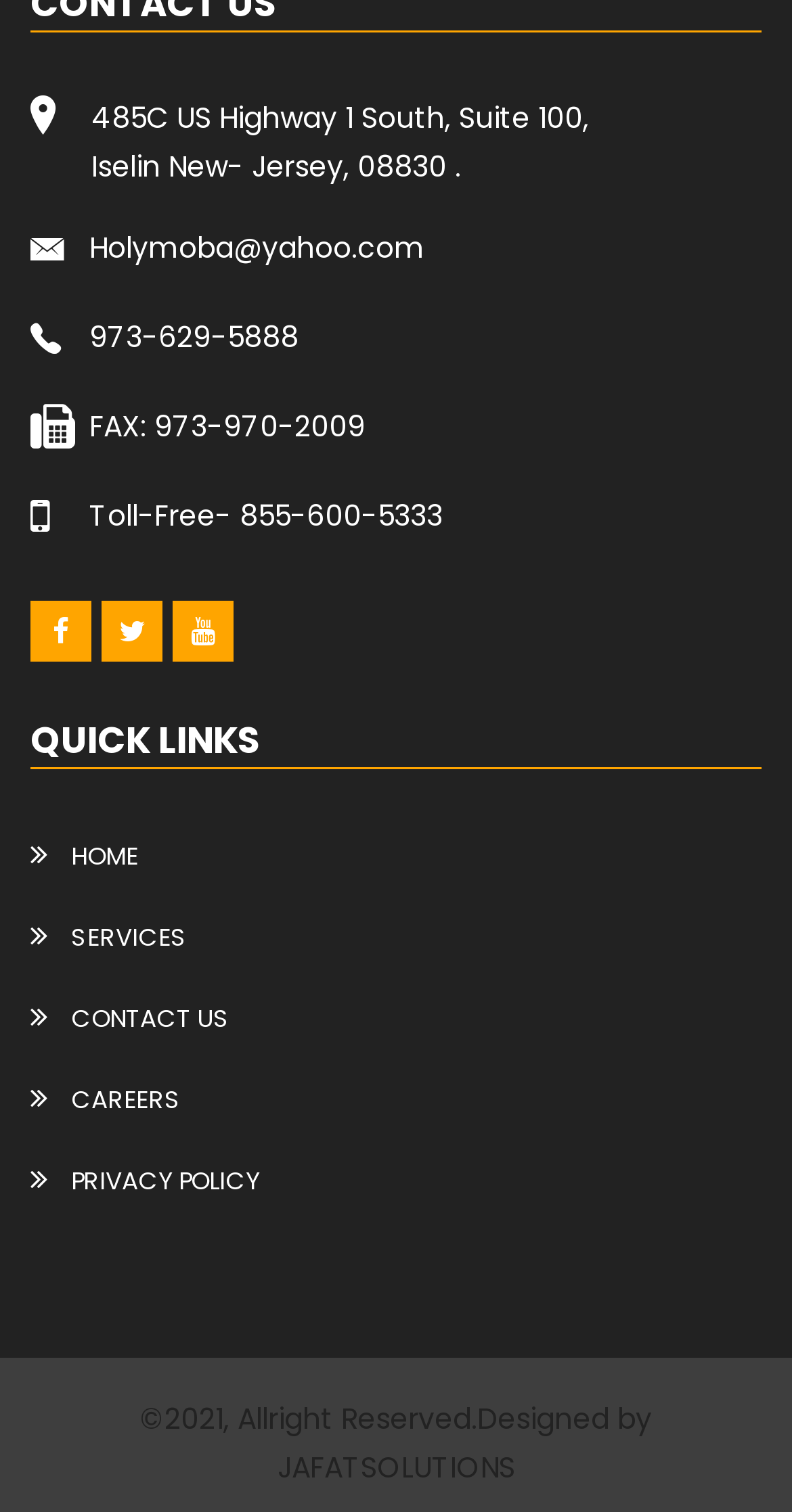Identify the bounding box coordinates of the element that should be clicked to fulfill this task: "Check services". The coordinates should be provided as four float numbers between 0 and 1, i.e., [left, top, right, bottom].

[0.038, 0.608, 0.236, 0.631]